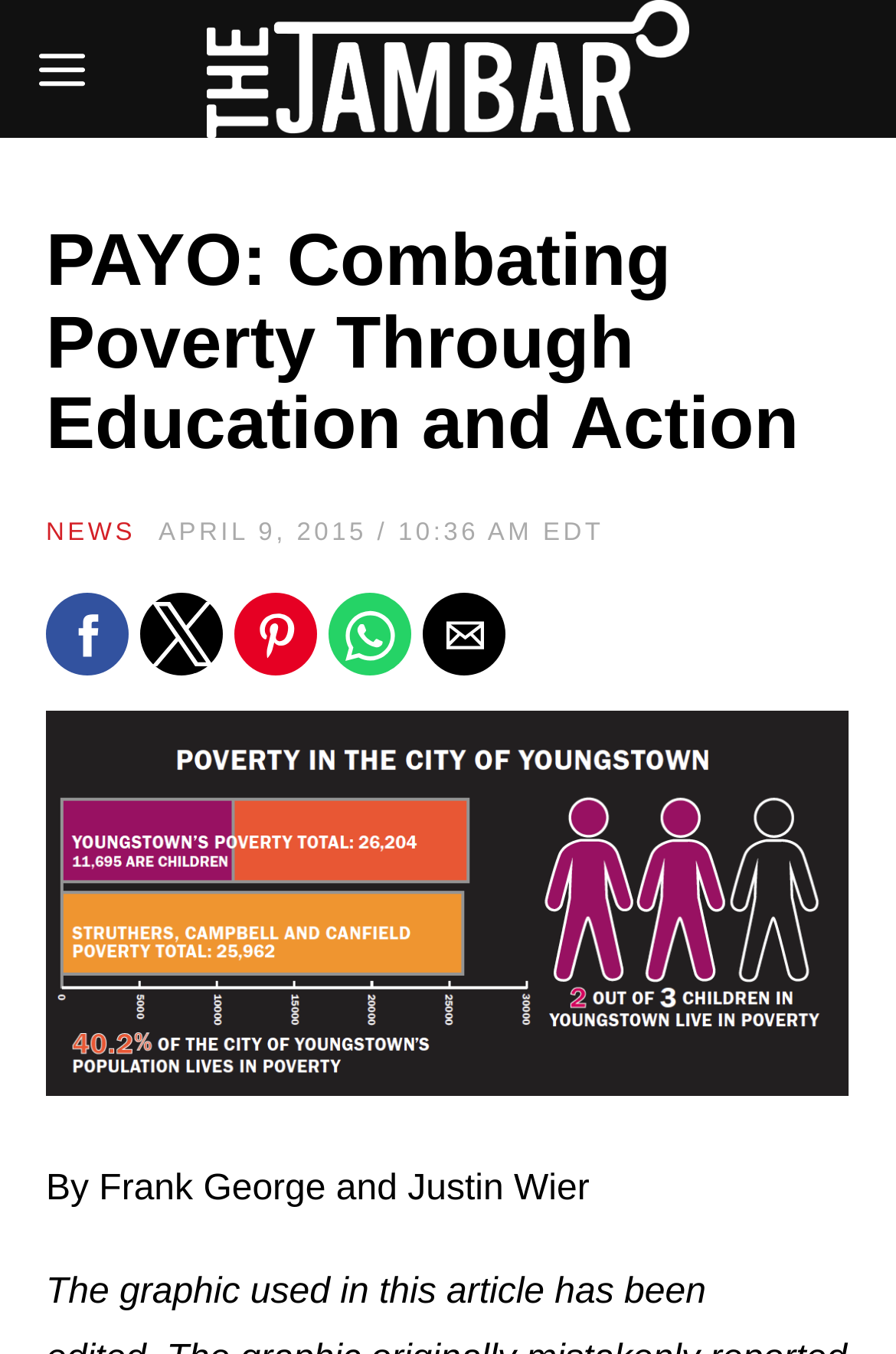Find the UI element described as: "alt="The Jambar"" and predict its bounding box coordinates. Ensure the coordinates are four float numbers between 0 and 1, [left, top, right, bottom].

[0.051, 0.0, 0.949, 0.102]